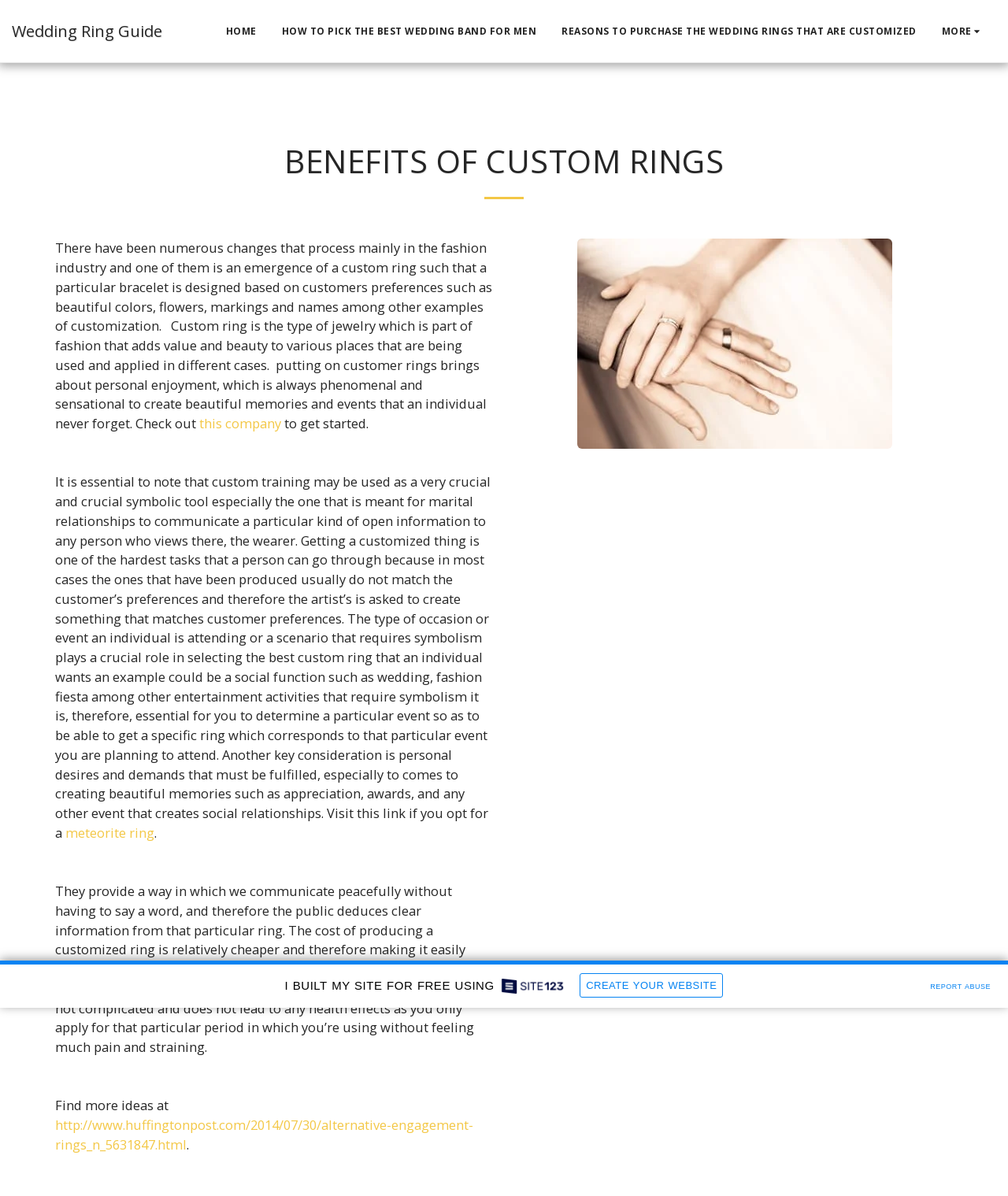Please identify the bounding box coordinates of the element that needs to be clicked to execute the following command: "Explore MORE options". Provide the bounding box using four float numbers between 0 and 1, formatted as [left, top, right, bottom].

[0.922, 0.018, 0.988, 0.034]